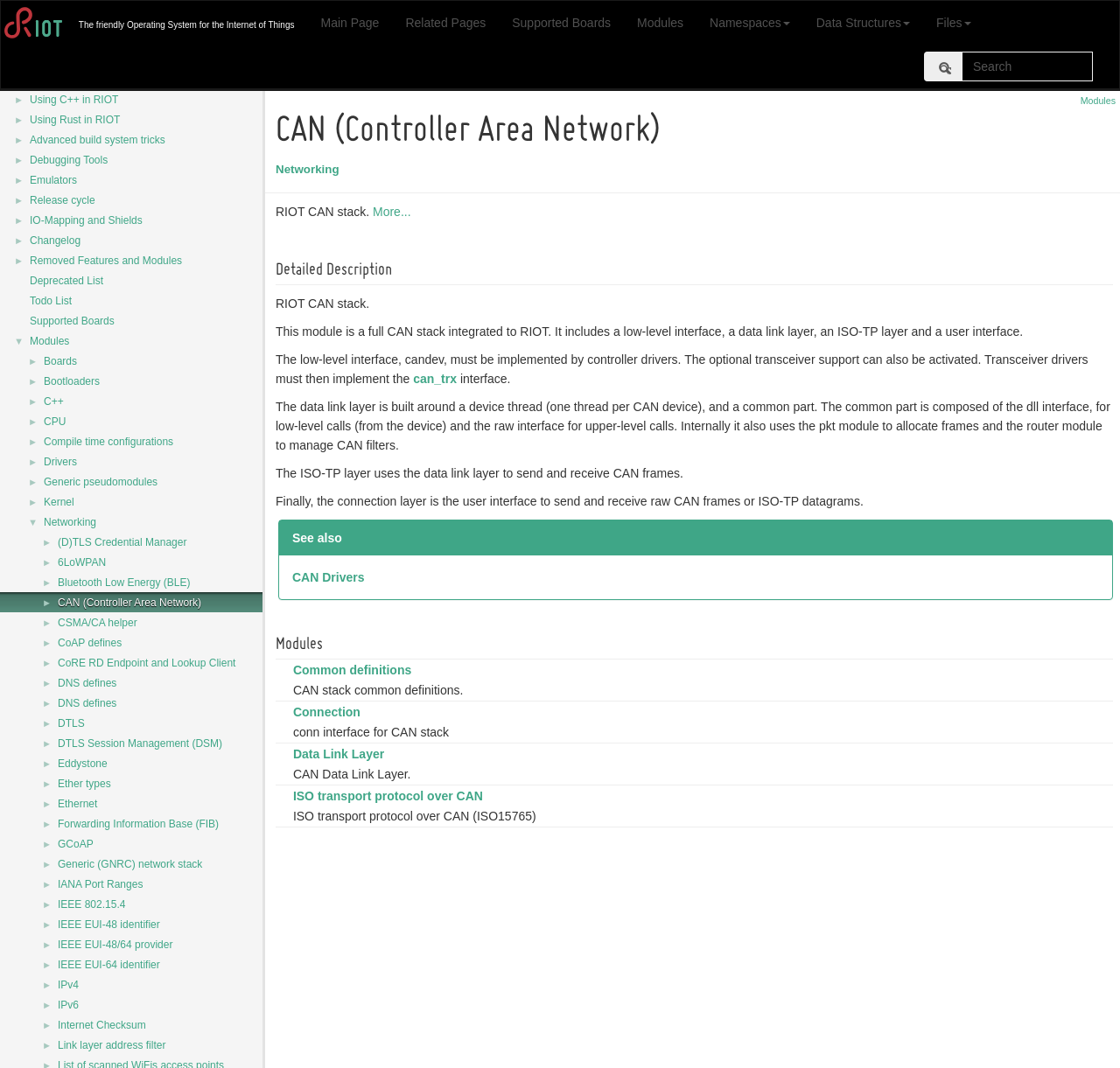Using the image as a reference, answer the following question in as much detail as possible:
What is the purpose of the textbox with the key shortcut Alt+S?

The textbox element with ID 388 has a key shortcut Alt+S, and its description is 'Search', indicating that the purpose of this textbox is to search for something.